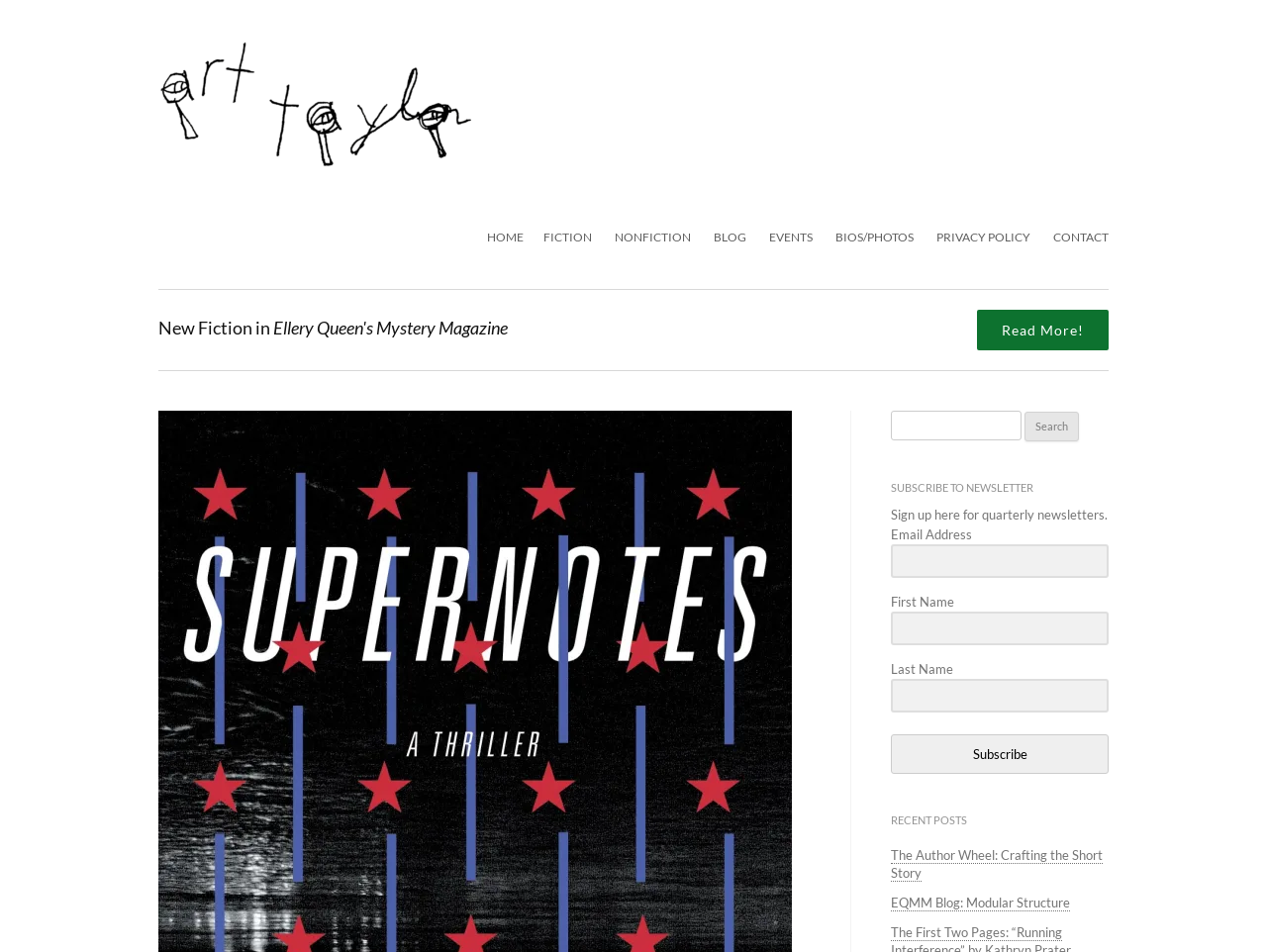Determine the bounding box coordinates for the UI element described. Format the coordinates as (top-left x, top-left y, bottom-right x, bottom-right y) and ensure all values are between 0 and 1. Element description: Skip to content

[0.425, 0.042, 0.498, 0.063]